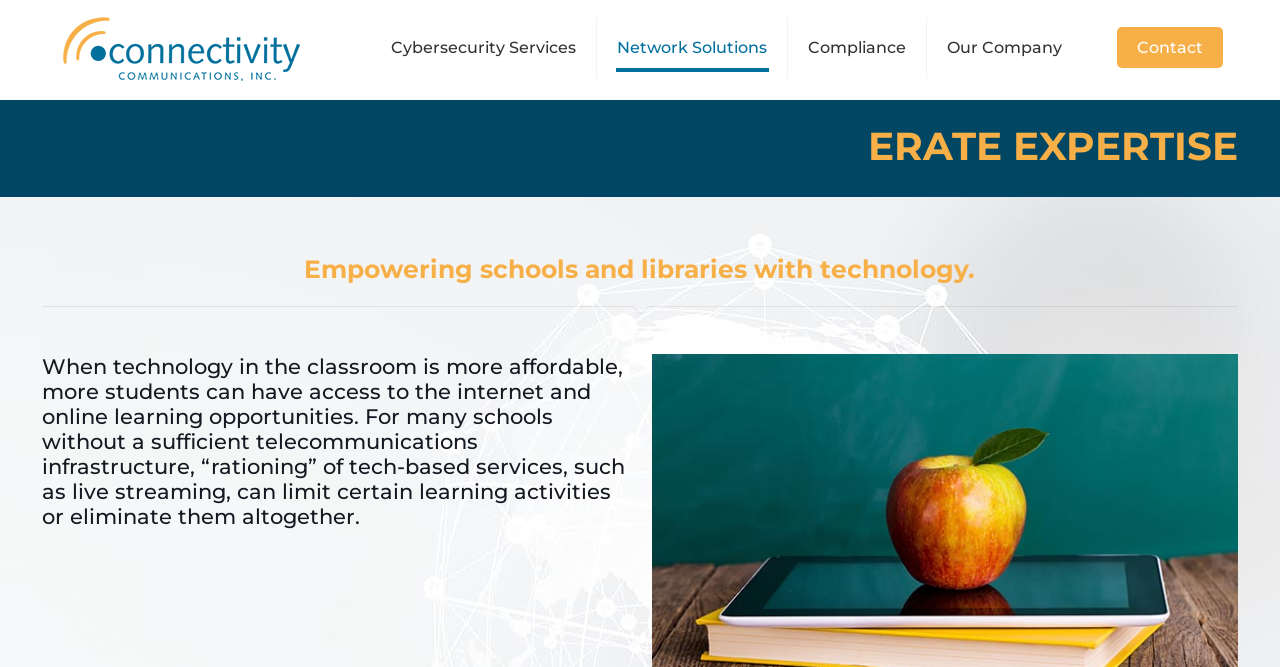Refer to the image and provide an in-depth answer to the question: 
What are the main services offered?

I found the main services offered by looking at the top navigation menu, where I saw links to 'Cybersecurity Services', 'Network Solutions', and 'Compliance'. These links suggest that the company offers these three main services.